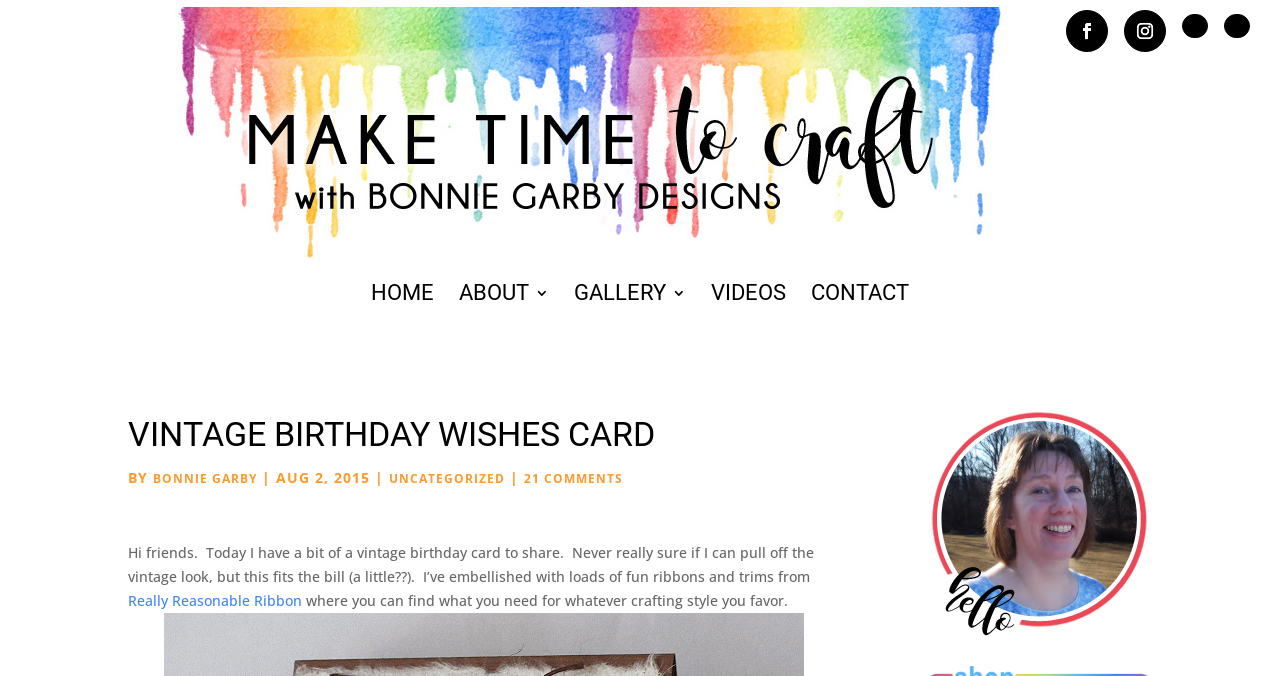What is the name of the website?
Offer a detailed and full explanation in response to the question.

I determined the answer by looking at the link element with the text 'Make Time to Craft' which is likely to be the website's name.